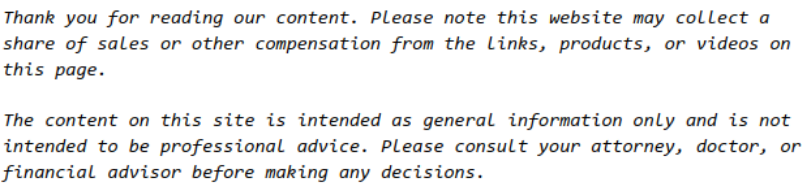Who should readers consult before making decisions?
Answer the question with detailed information derived from the image.

According to the disclaimer statement, readers are encouraged to consult with appropriate professionals, such as attorneys, doctors, or financial advisors, before making any decisions based on the content on the website.